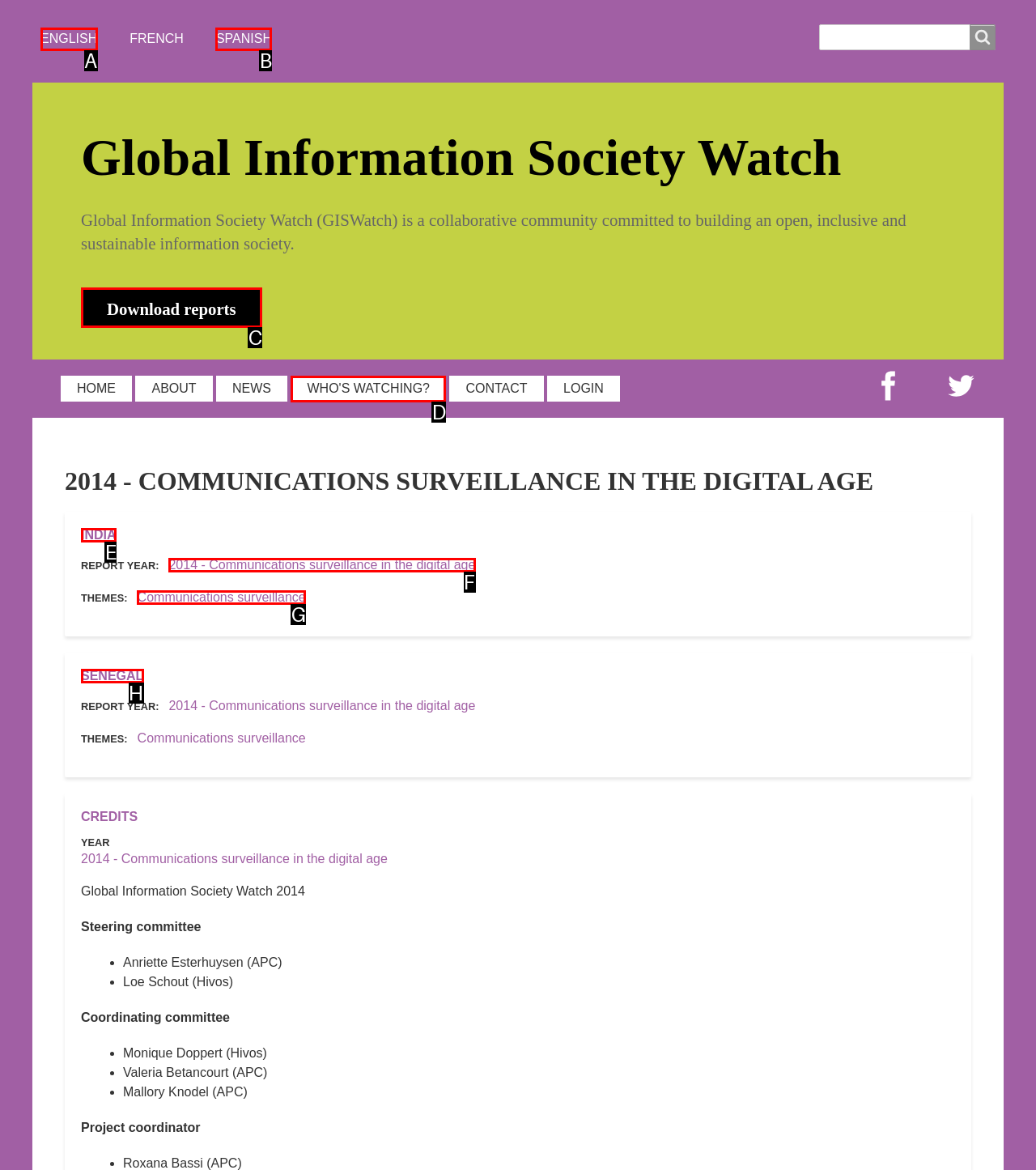Identify the HTML element that corresponds to the following description: Communications surveillance. Provide the letter of the correct option from the presented choices.

G